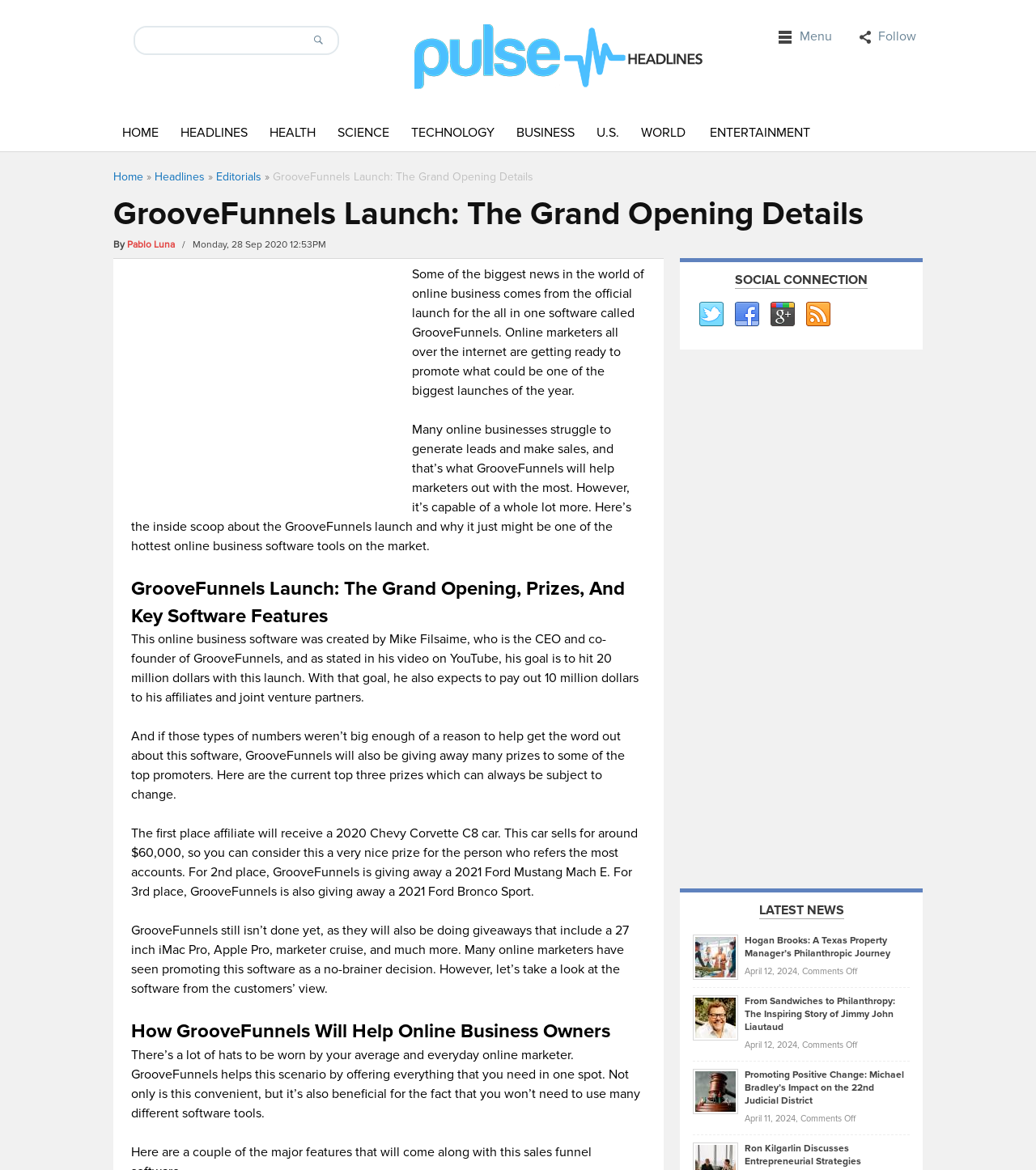Please find the bounding box for the UI component described as follows: "Data Macau 5D".

None